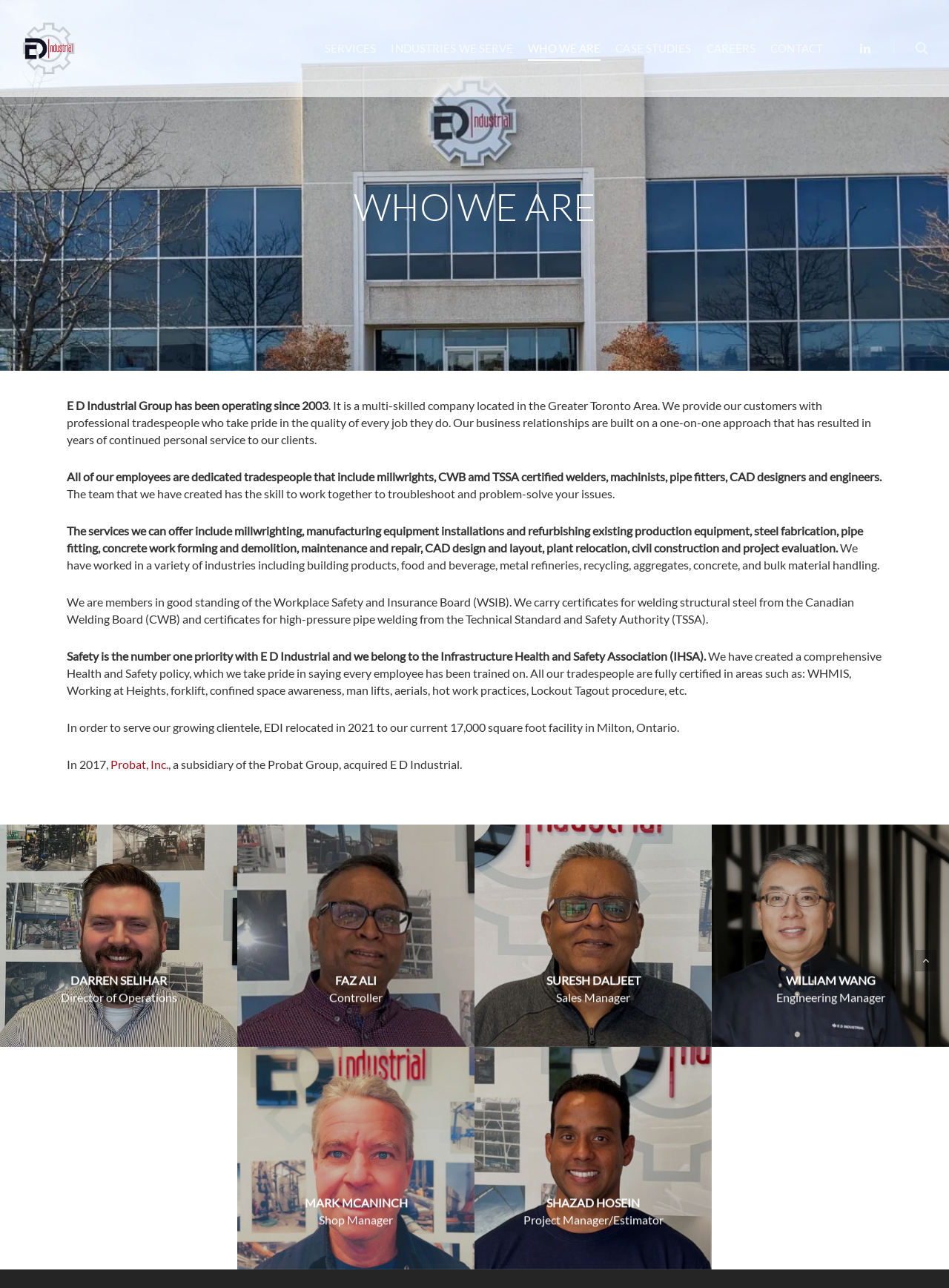What type of company is E D Industrial?
Can you provide an in-depth and detailed response to the question?

Based on the webpage content, it is mentioned that 'It is a multi-skilled company located in the Greater Toronto Area.' This indicates that E D Industrial is a company that offers a range of skills and services.